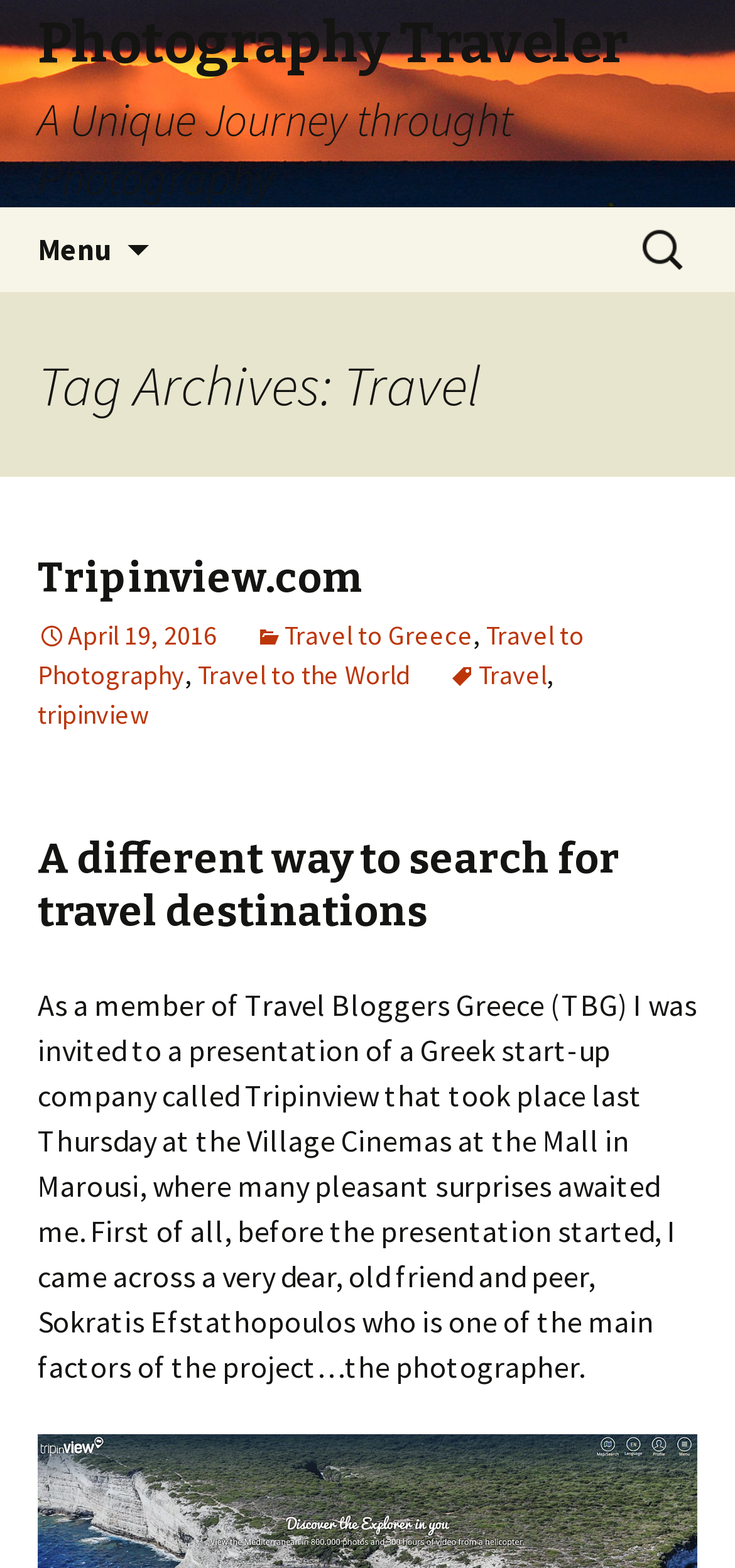Locate the UI element described by Tripinview.com in the provided webpage screenshot. Return the bounding box coordinates in the format (top-left x, top-left y, bottom-right x, bottom-right y), ensuring all values are between 0 and 1.

[0.051, 0.352, 0.495, 0.385]